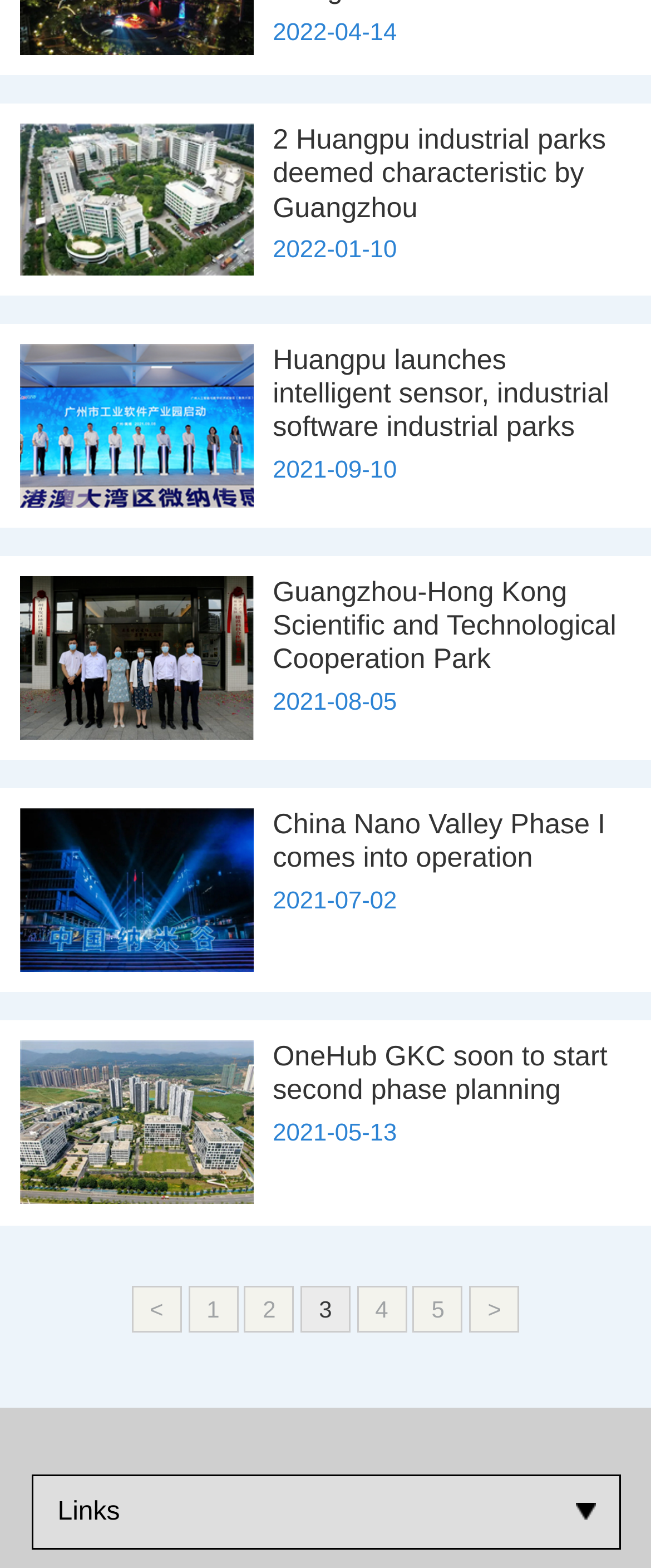What is the title of the third news article?
Please answer the question with as much detail as possible using the screenshot.

The third news article is located below the second article, and its title is indicated by the heading element with the text 'Guangzhou-Hong Kong Scientific and Technological Cooperation Park'.